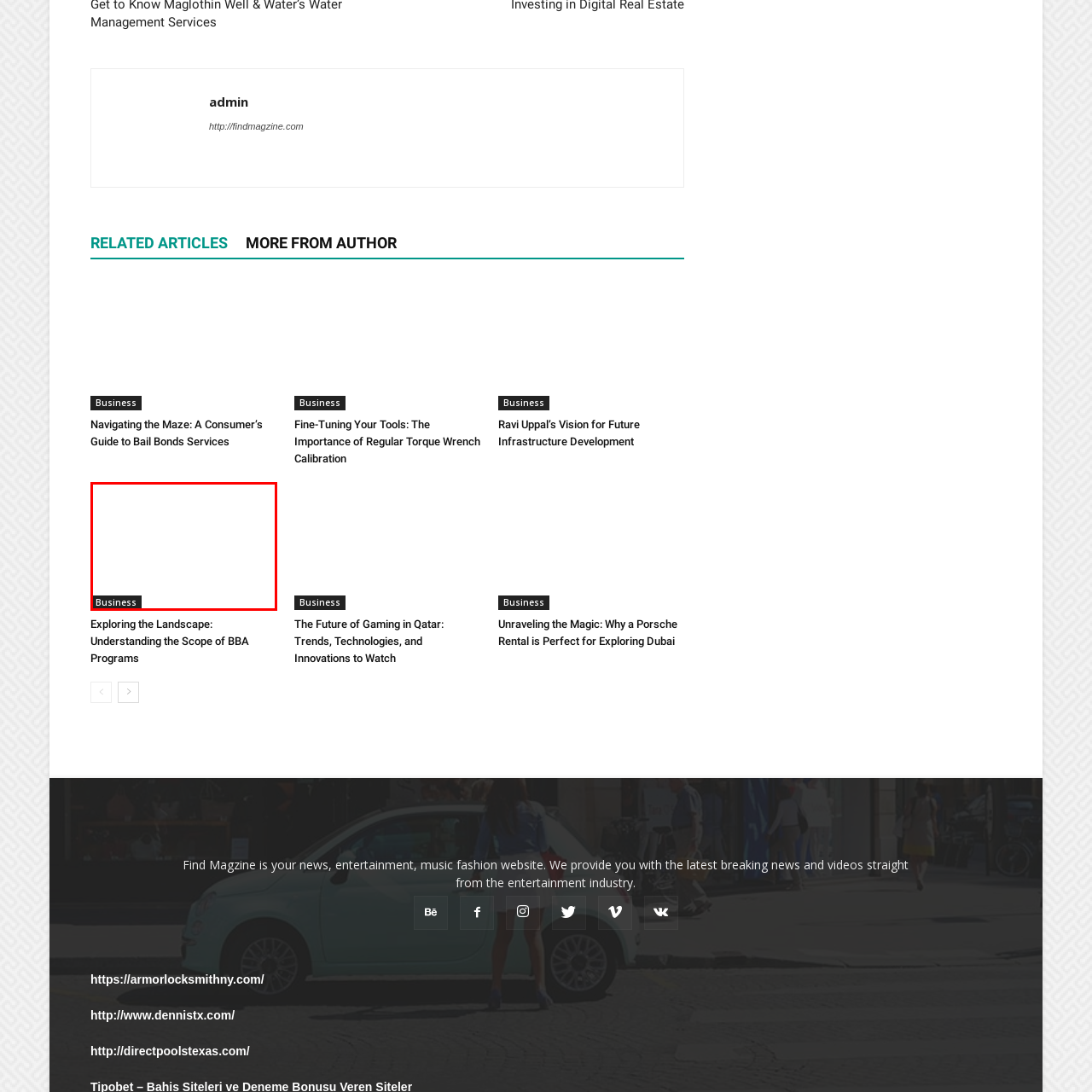Observe the image encased in the red box and deliver an in-depth response to the subsequent question by interpreting the details within the image:
What is the design aesthetic of the 'Business' button?

The 'Business' button is designed with a sleek and modern aesthetic, which contributes to the overall user interface and makes it an inviting element for users to explore business-related content.